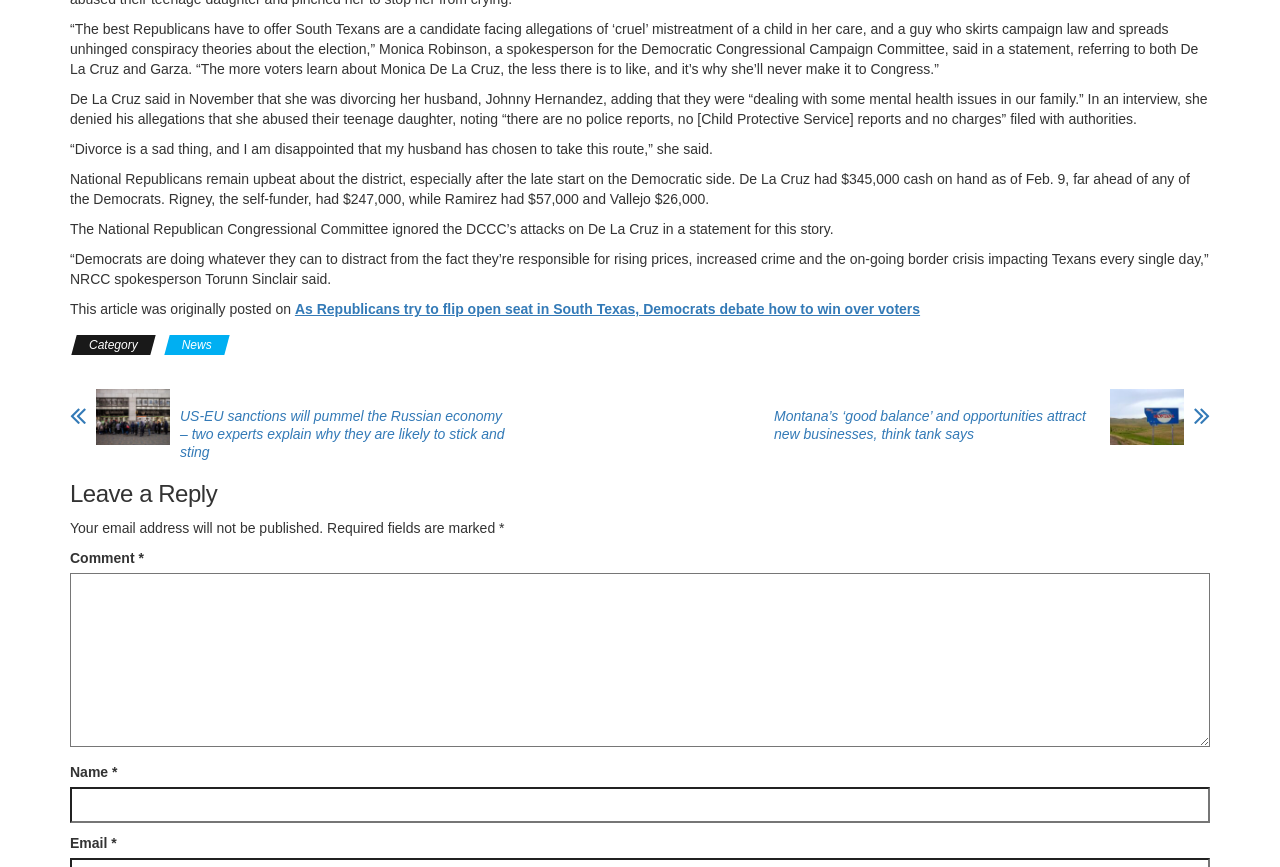Answer the question with a brief word or phrase:
Who is Monica De La Cruz?

A candidate